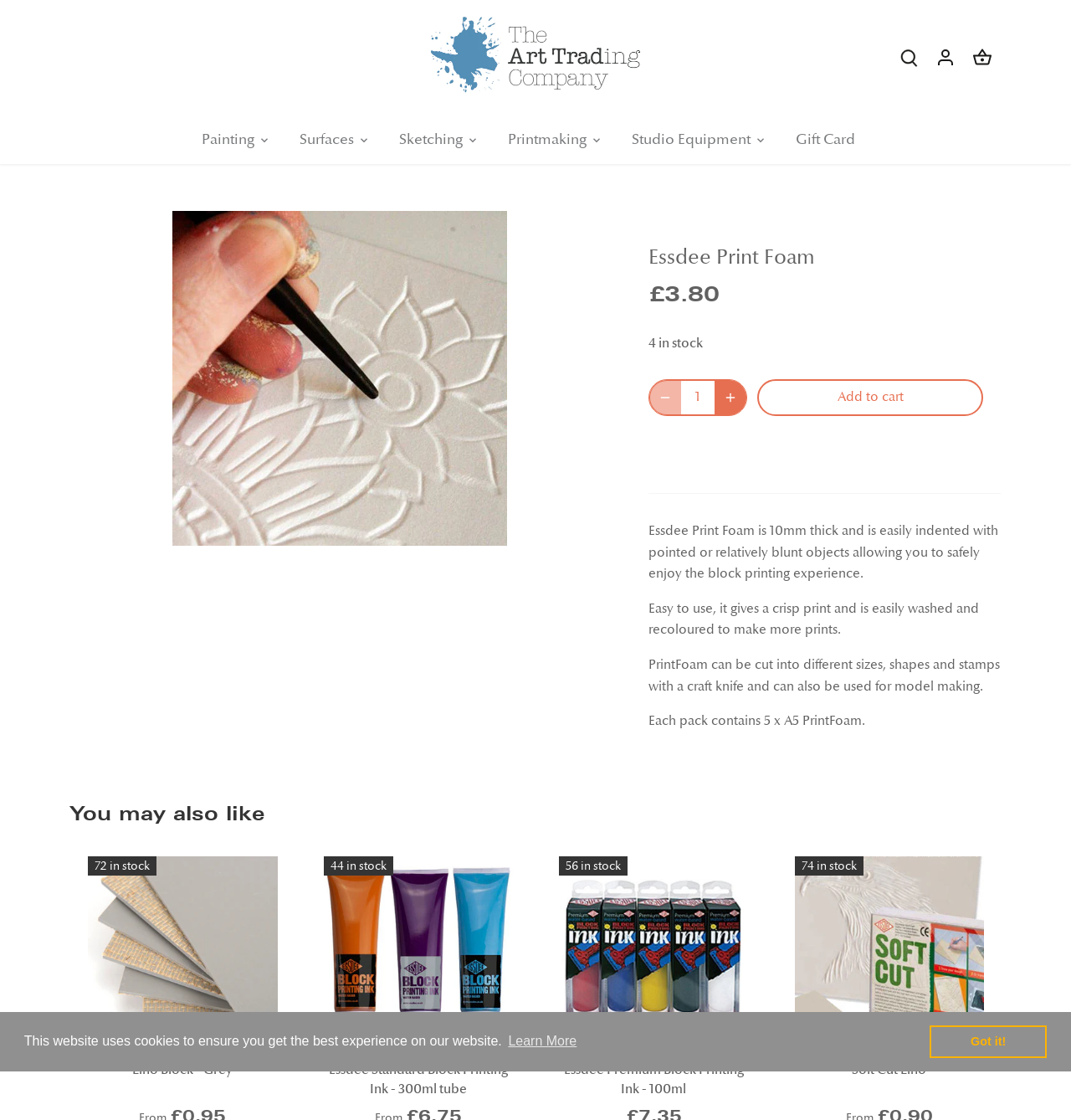Find the bounding box coordinates of the clickable element required to execute the following instruction: "Search". Provide the coordinates as four float numbers between 0 and 1, i.e., [left, top, right, bottom].

[0.831, 0.031, 0.866, 0.072]